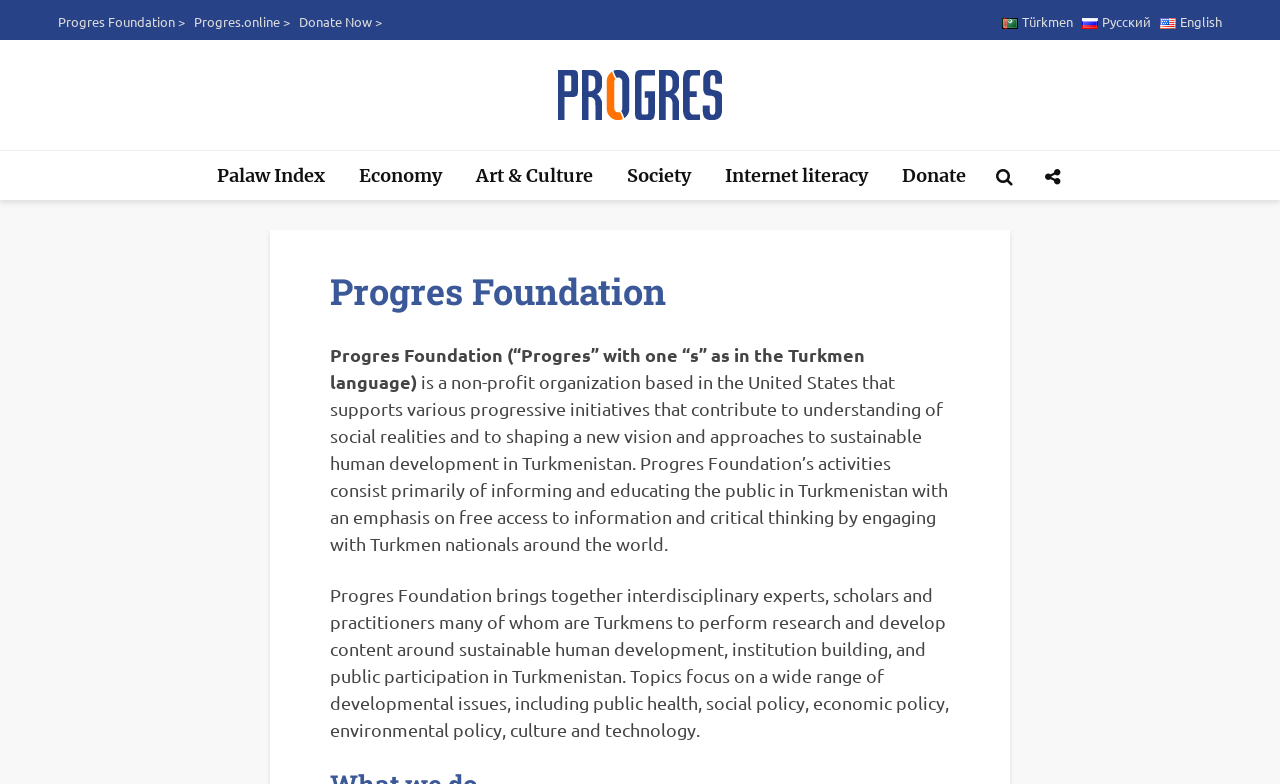Please examine the image and provide a detailed answer to the question: What is the name of the organization described on this webpage?

The name of the organization is mentioned in the heading 'Progres Foundation' and also in the static text 'Progres Foundation (“Progres” with one “s” as in the Turkmen language)' which provides a brief description of the organization.